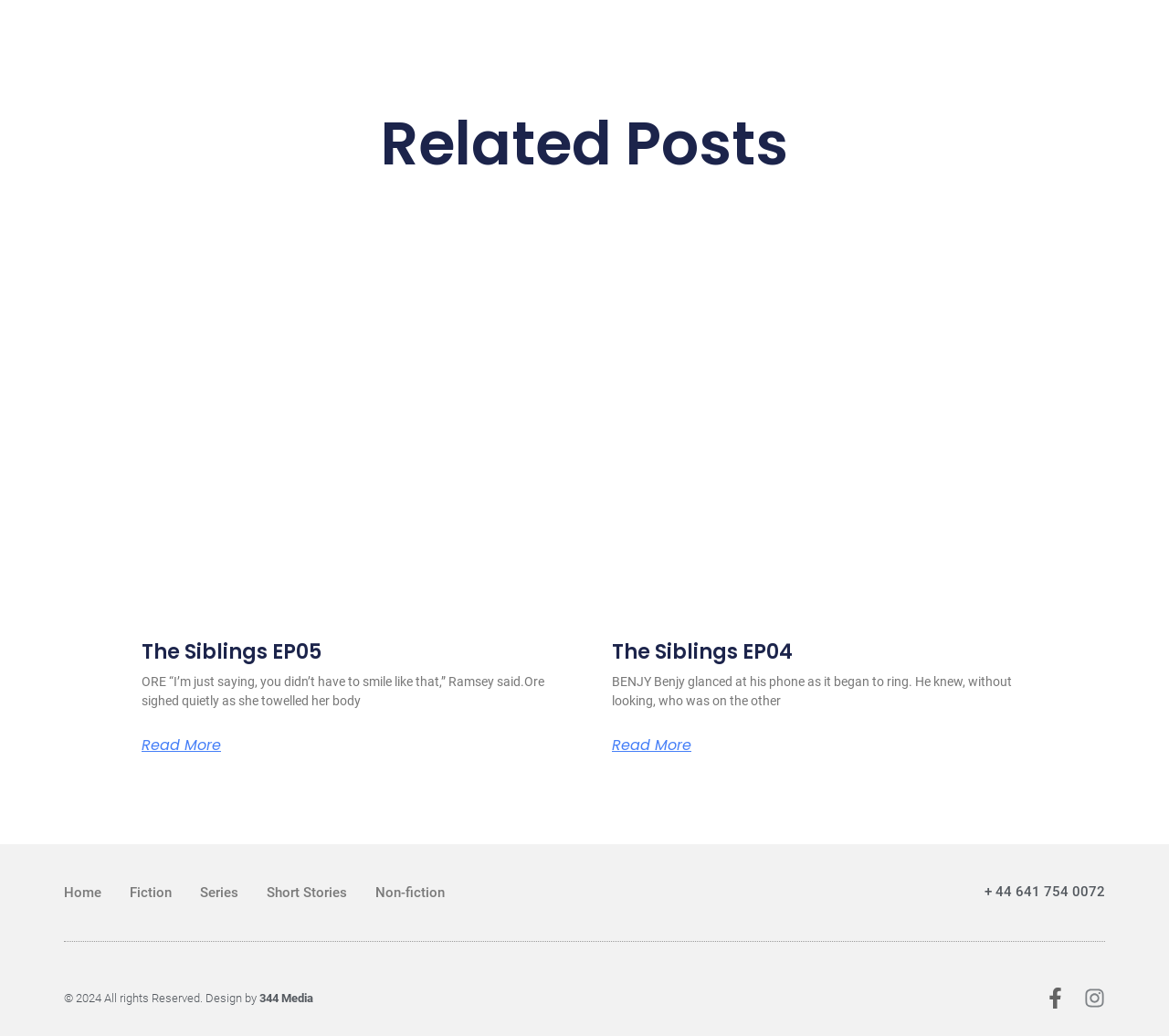Specify the bounding box coordinates of the area that needs to be clicked to achieve the following instruction: "Click Home".

[0.055, 0.841, 0.087, 0.882]